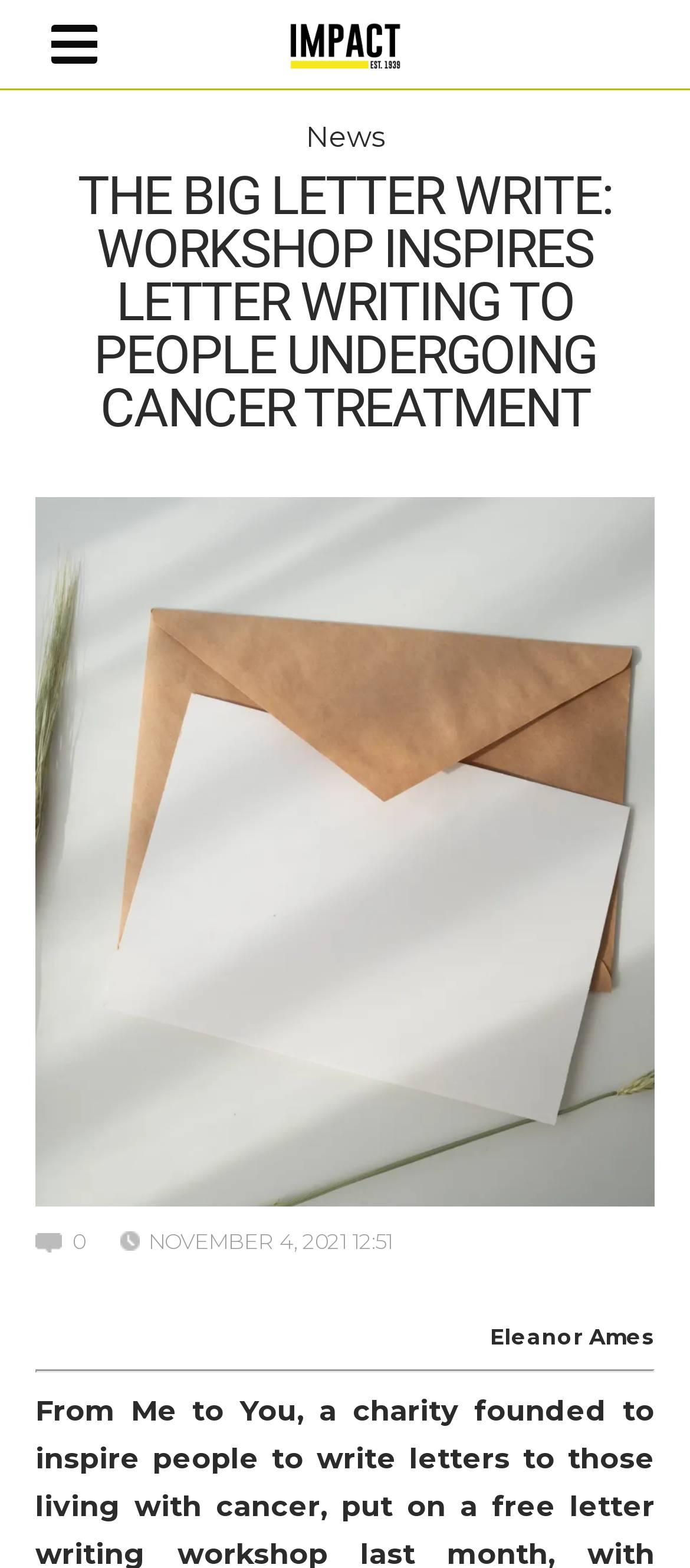Please reply to the following question using a single word or phrase: 
What is the purpose of the workshop?

Inspire letter writing to cancer patients